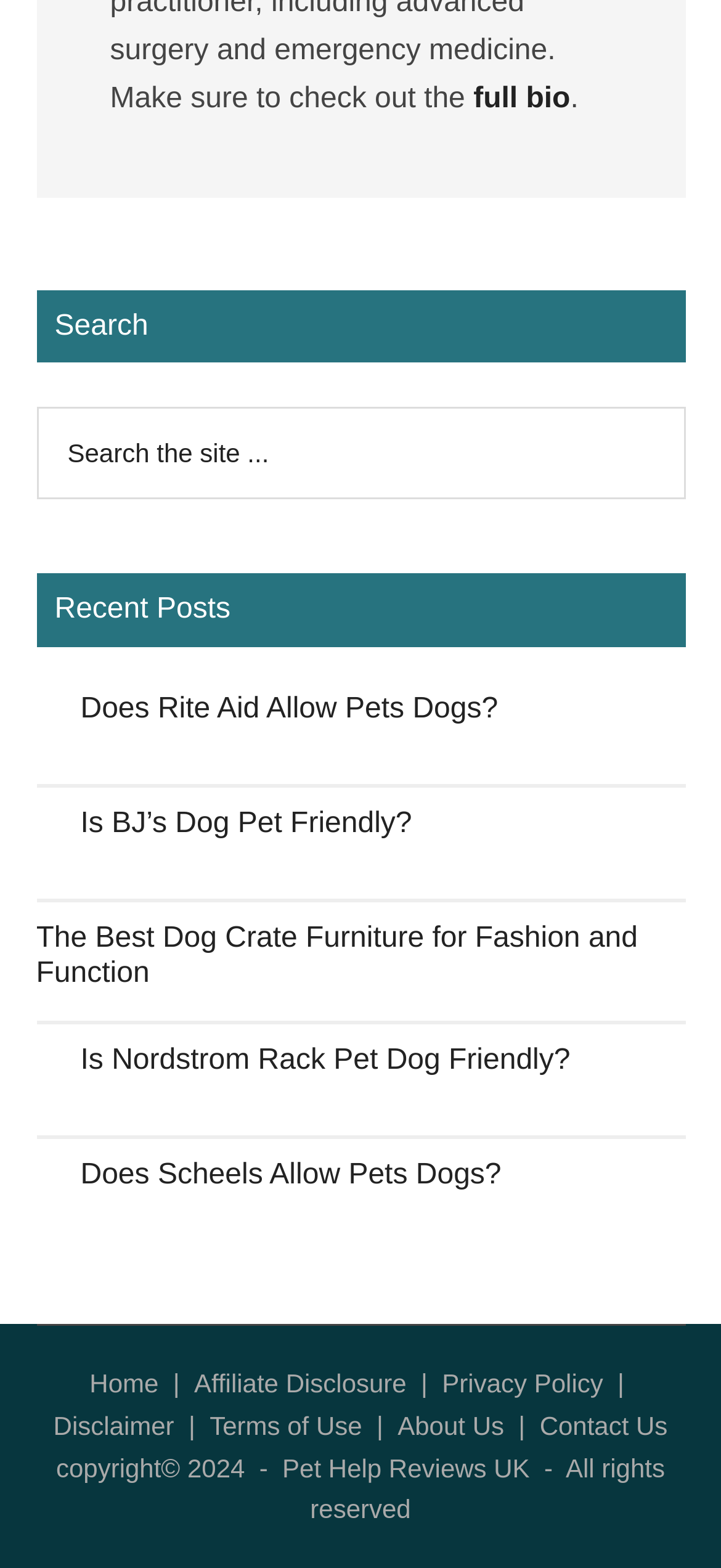What is the primary function of the search bar?
By examining the image, provide a one-word or phrase answer.

Search the site